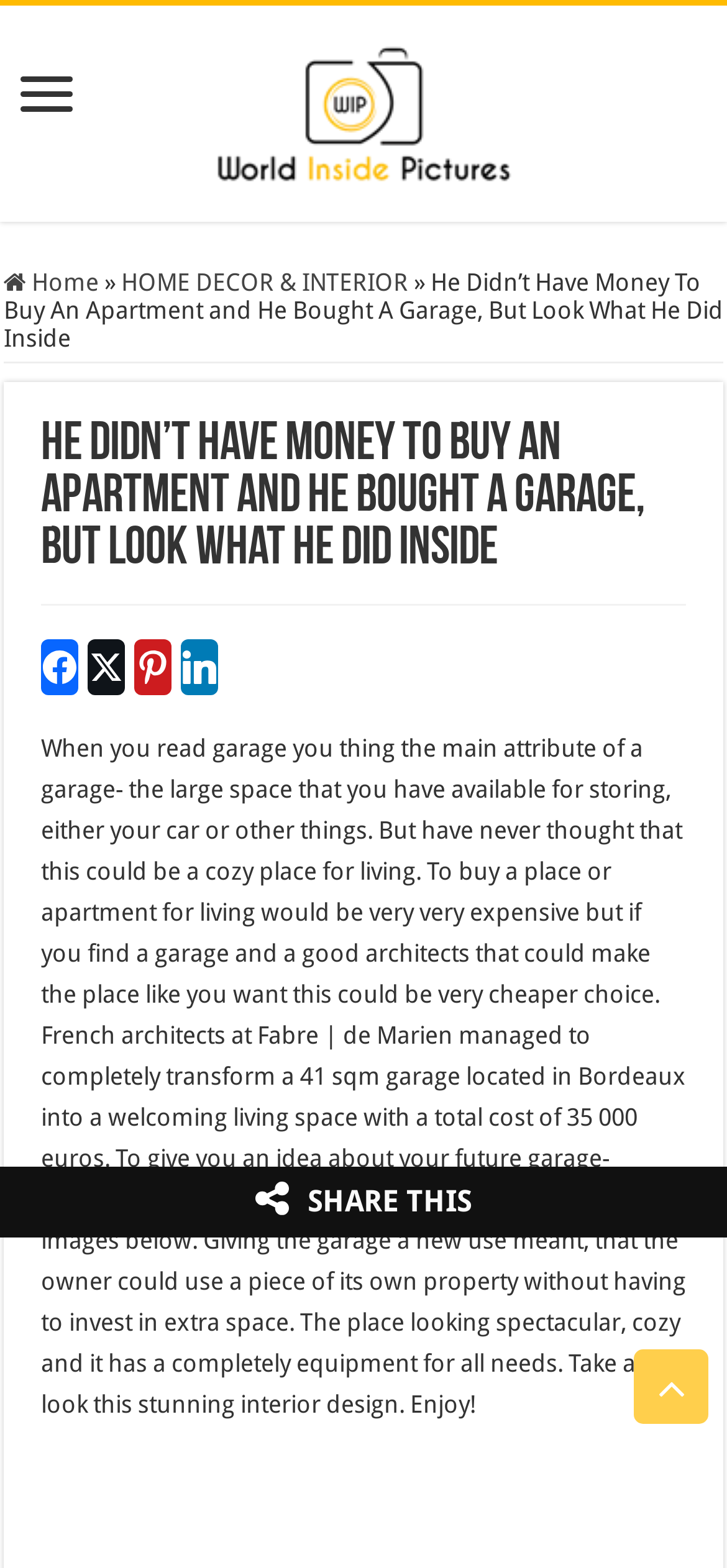What is the main topic of this webpage?
Please provide a comprehensive answer based on the visual information in the image.

Based on the content of the webpage, it appears that the main topic is about transforming a garage into a living space. The text describes how a French architect firm converted a 41 sqm garage into a cozy living space, and the webpage provides images and details about the transformation.